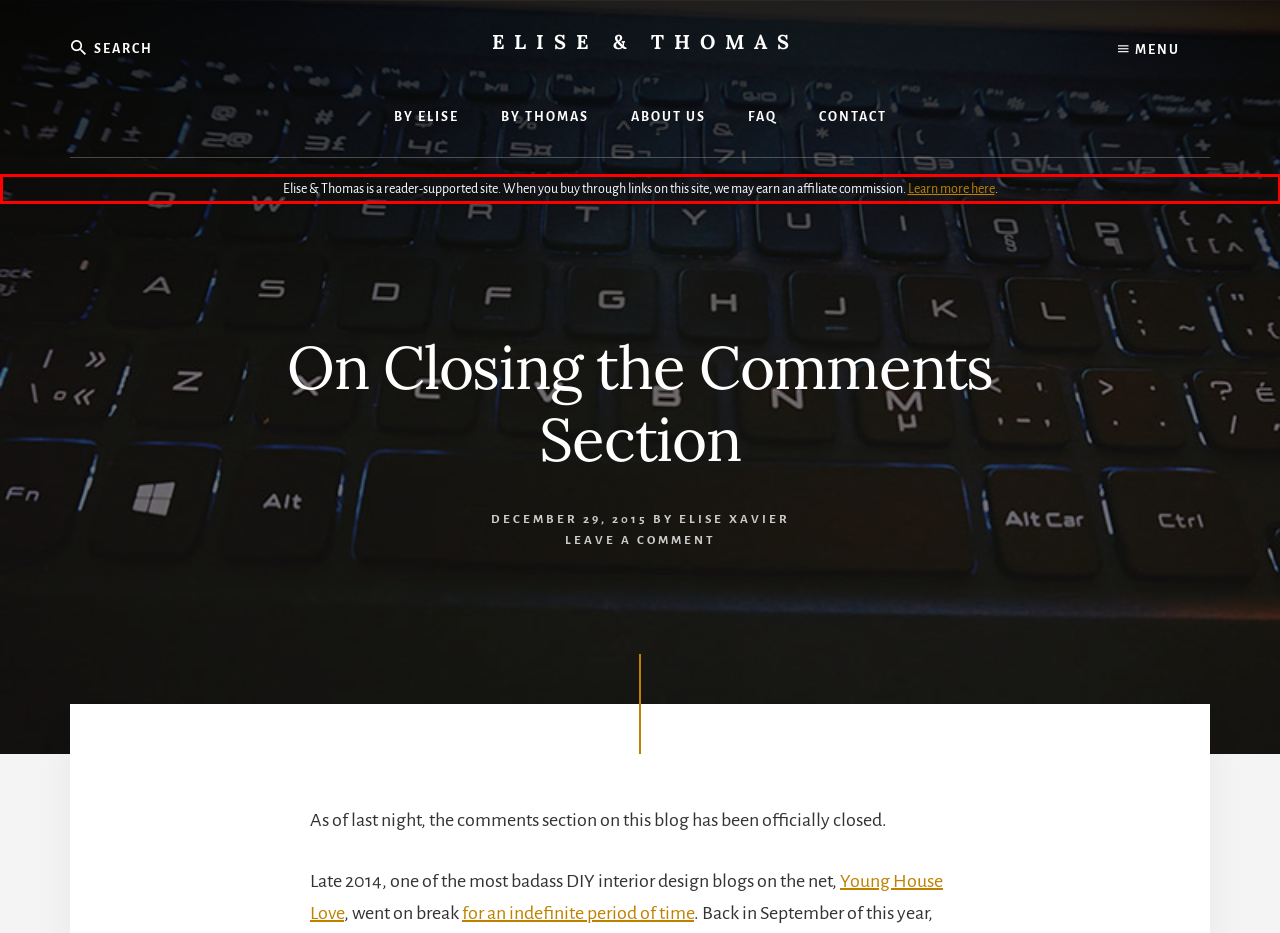Please perform OCR on the text within the red rectangle in the webpage screenshot and return the text content.

Elise & Thomas is a reader-supported site. When you buy through links on this site, we may earn an affiliate commission. Learn more here.